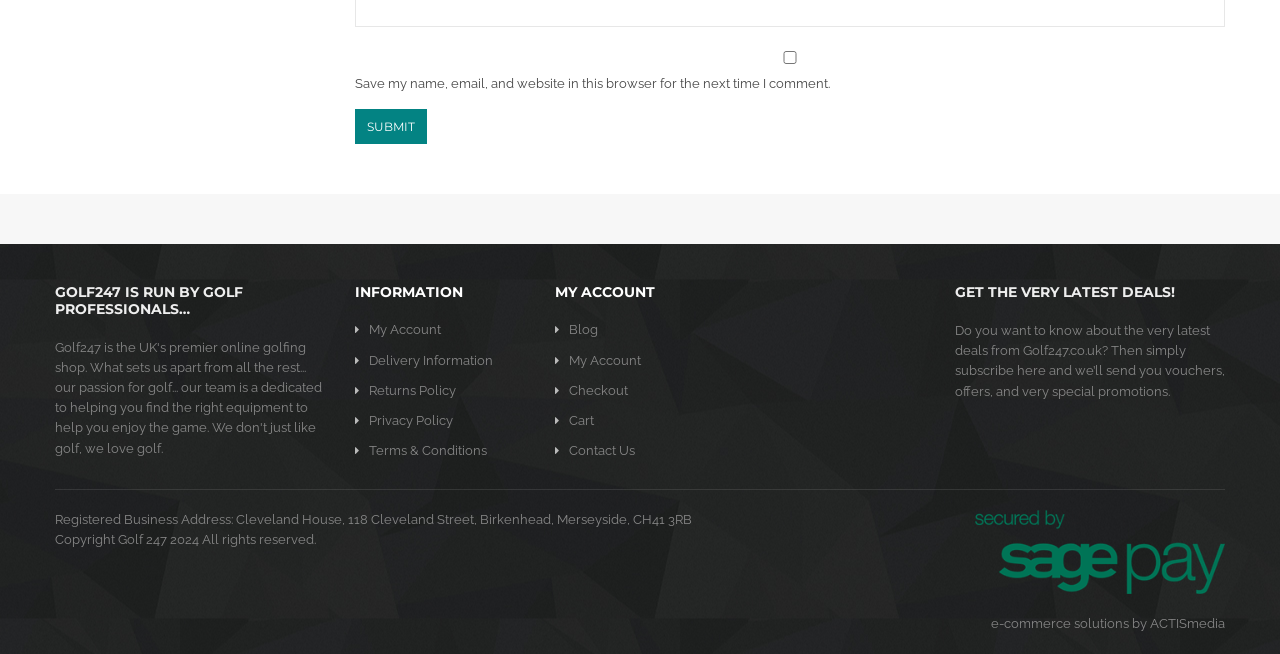What is the purpose of the links under 'MY ACCOUNT'?
Please provide an in-depth and detailed response to the question.

The links under 'MY ACCOUNT' include 'Blog', 'My Account', 'Checkout', 'Cart', and 'Contact Us', which suggest that they are related to managing one's account on the website.